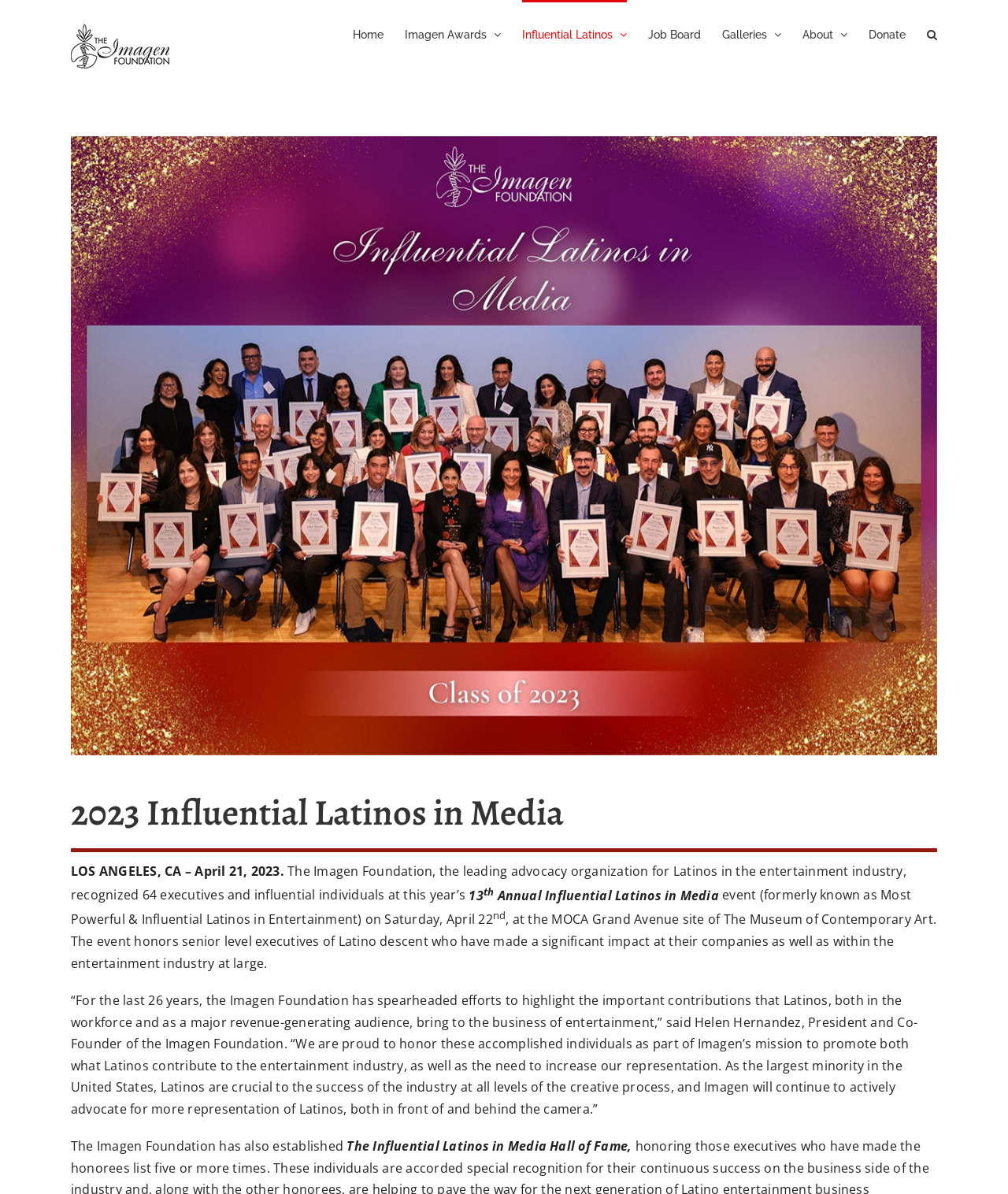Find the bounding box coordinates of the element I should click to carry out the following instruction: "Go to Top".

[0.904, 0.821, 0.941, 0.844]